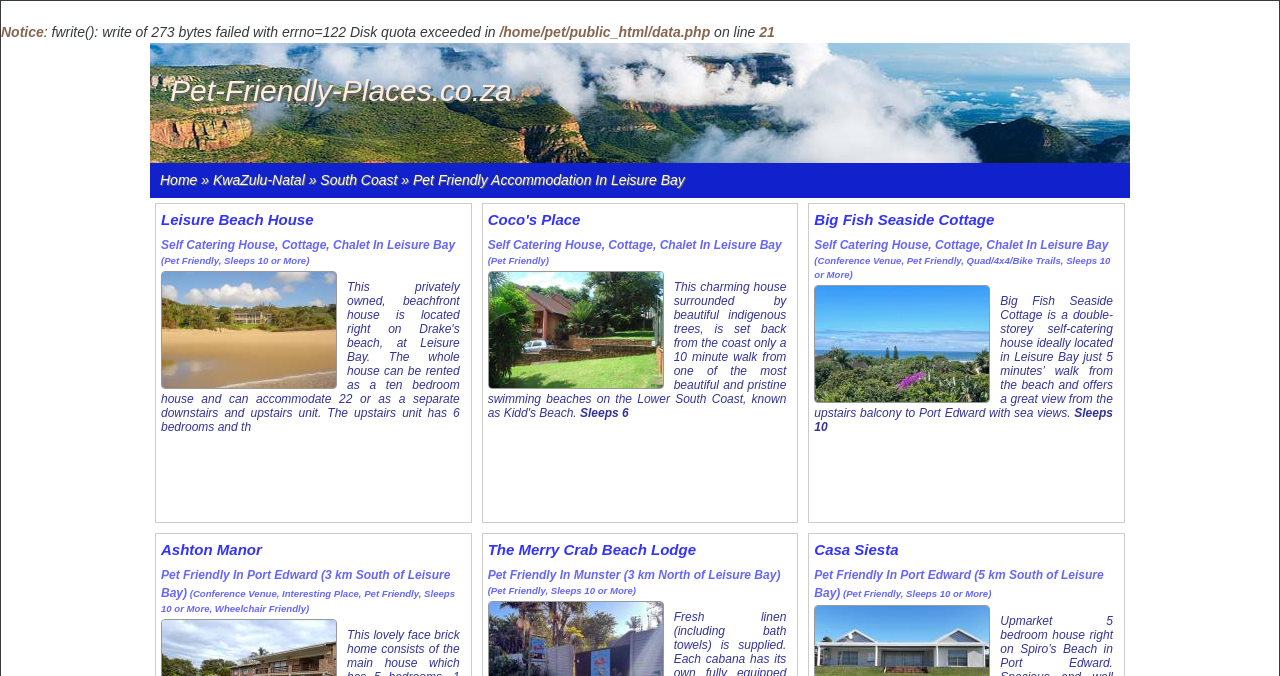Provide a thorough and detailed response to the question by examining the image: 
What is the theme of the webpage?

The webpage has multiple links and descriptions about pet-friendly accommodations in Leisure Bay and surrounding areas, which suggests that the theme of the webpage is pet-friendly accommodation.